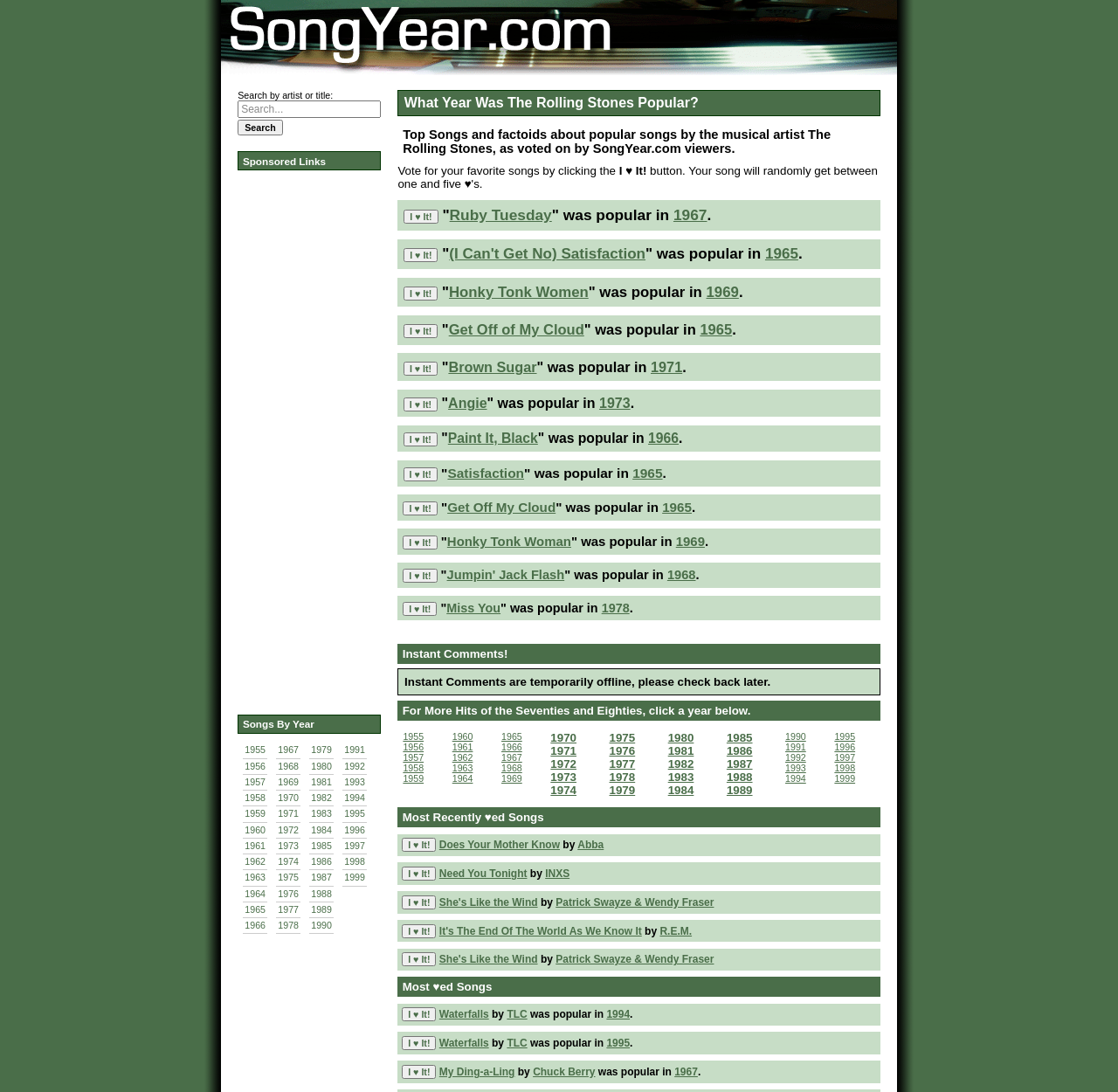What year was '(I Can't Get No) Satisfaction' popular?
Utilize the information in the image to give a detailed answer to the question.

The information about the song '(I Can't Get No) Satisfaction' being popular in 1965 can be found in the static text and link elements on the webpage.